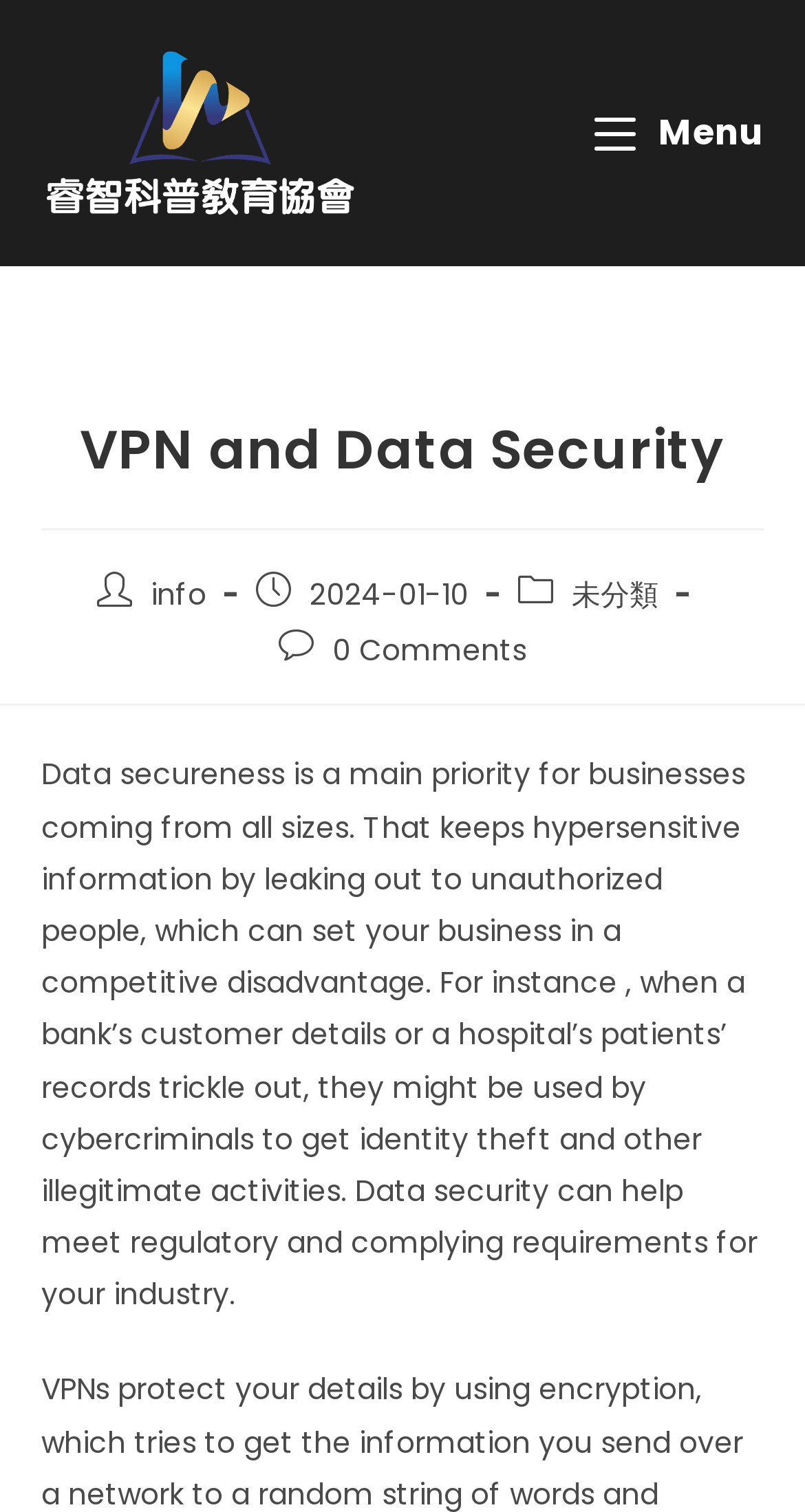Given the element description Menu Close, predict the bounding box coordinates for the UI element in the webpage screenshot. The format should be (top-left x, top-left y, bottom-right x, bottom-right y), and the values should be between 0 and 1.

[0.74, 0.071, 0.95, 0.104]